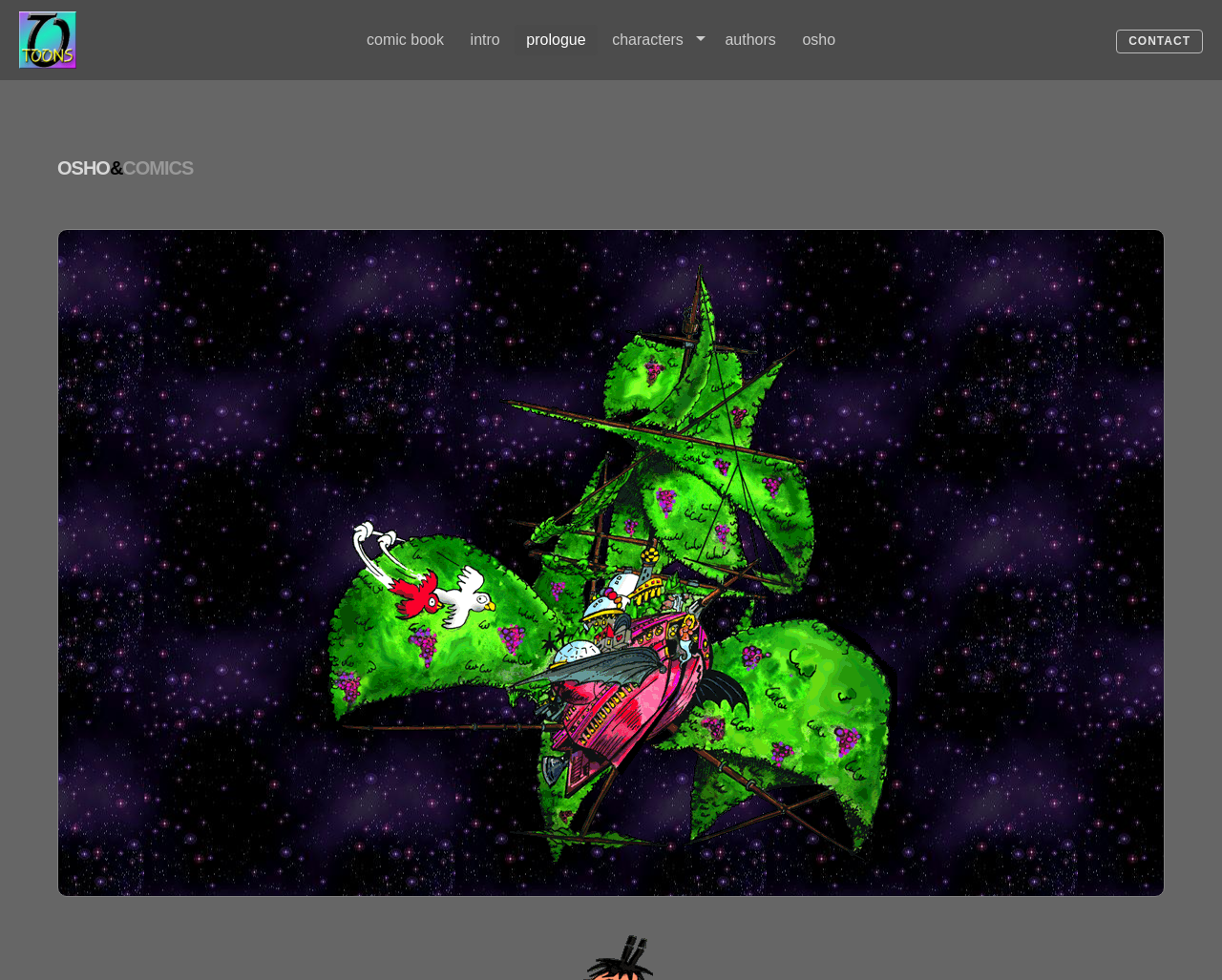What is the title of the main content section?
Answer with a single word or phrase, using the screenshot for reference.

OSHO & COMICS